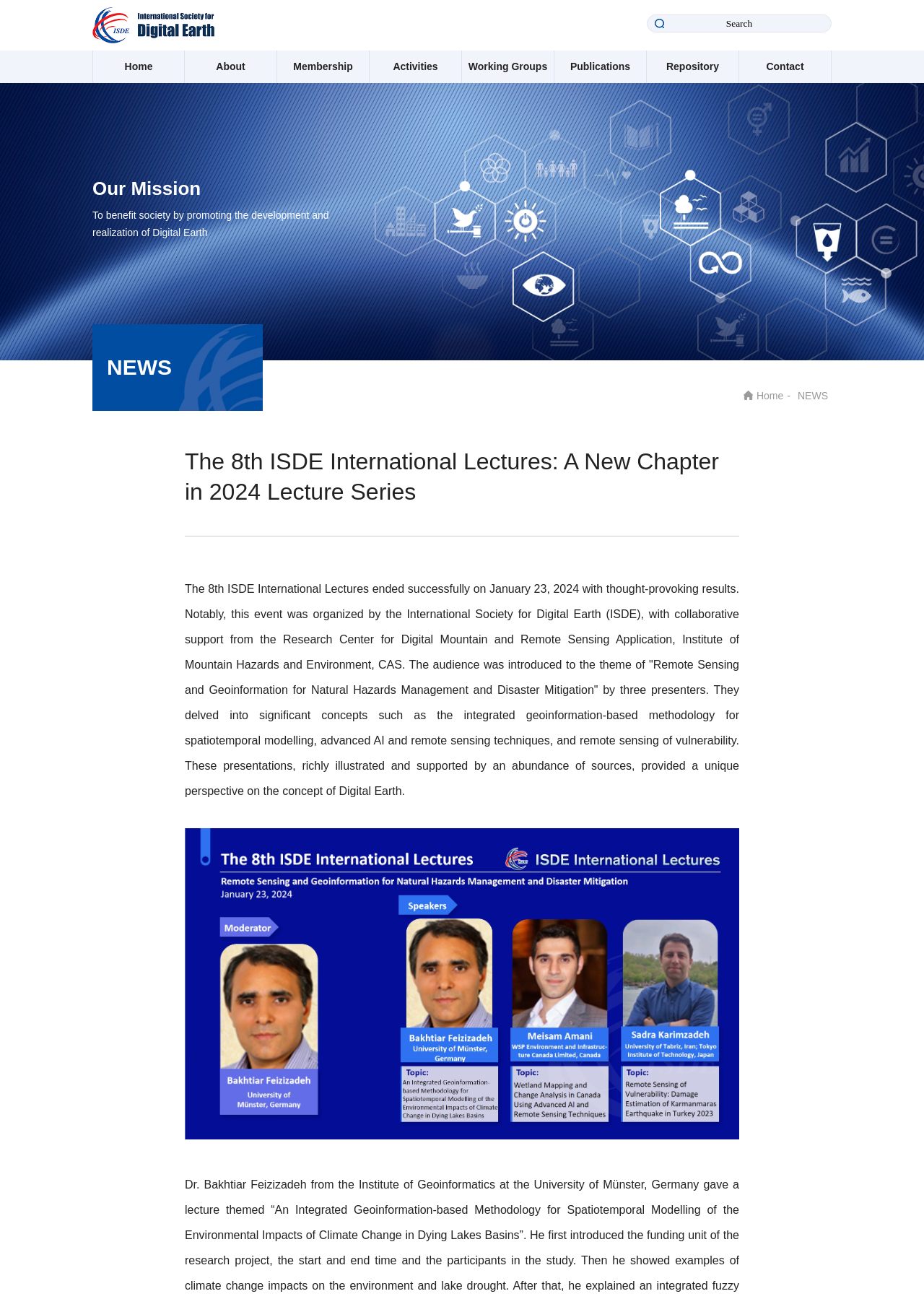Based on the element description, predict the bounding box coordinates (top-left x, top-left y, bottom-right x, bottom-right y) for the UI element in the screenshot: Home

[0.805, 0.296, 0.848, 0.313]